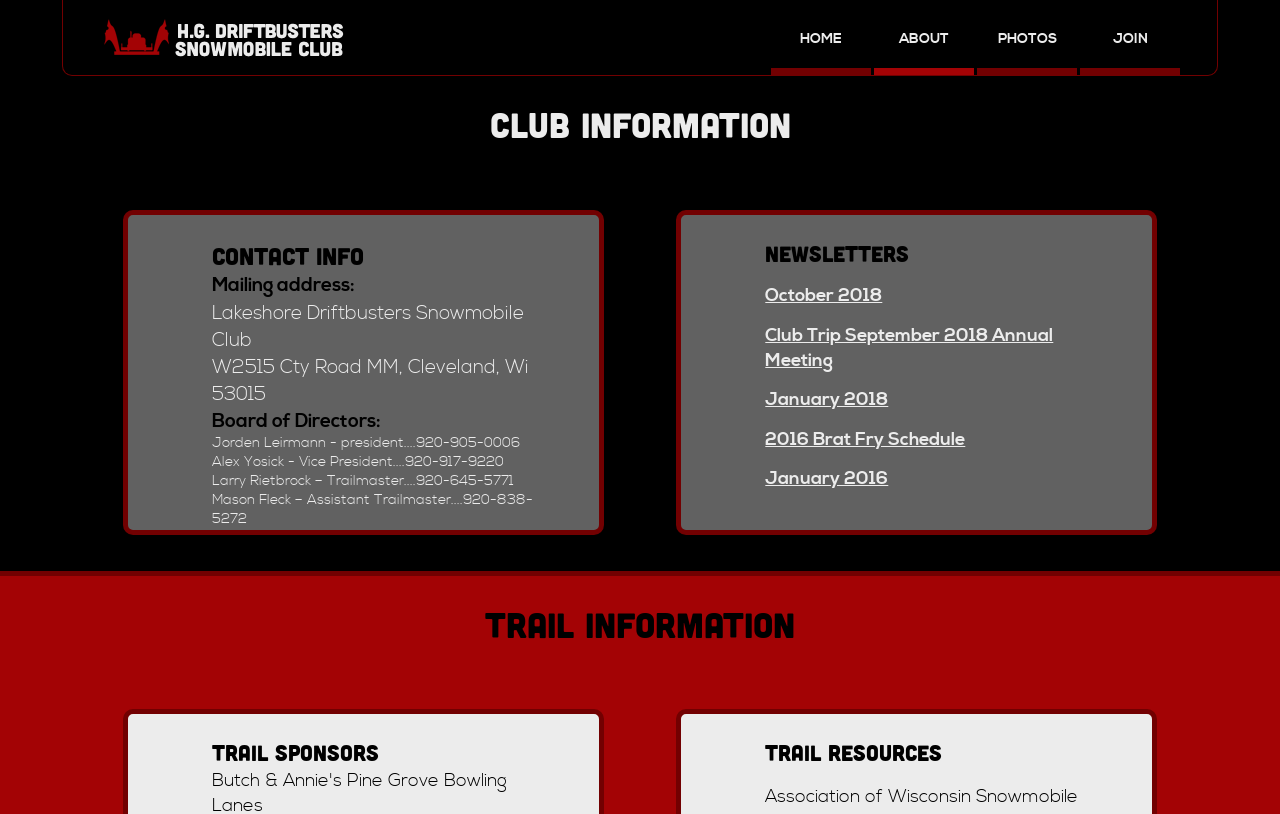From the webpage screenshot, identify the region described by JOIN. Provide the bounding box coordinates as (top-left x, top-left y, bottom-right x, bottom-right y), with each value being a floating point number between 0 and 1.

[0.844, 0.0, 0.922, 0.092]